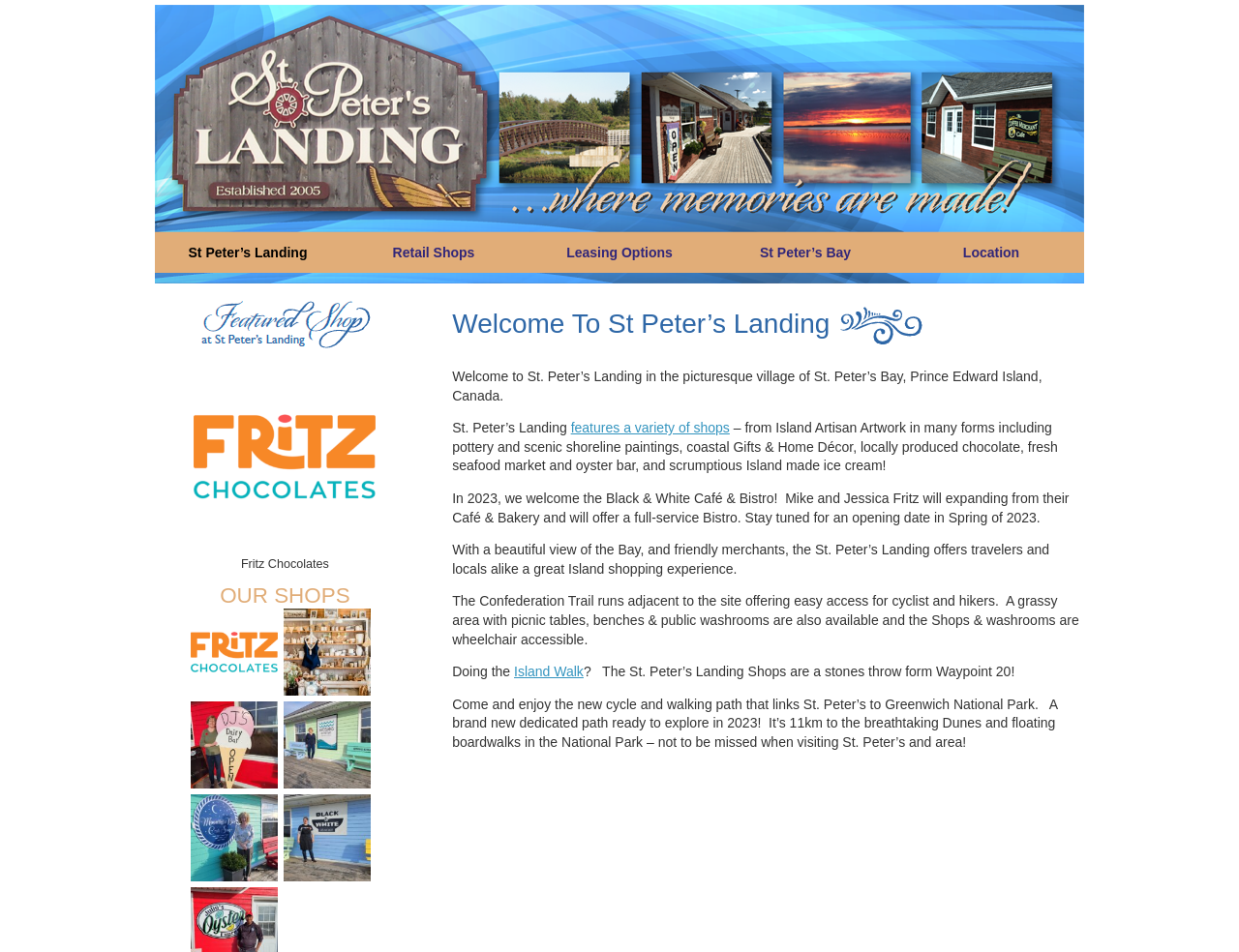Identify the bounding box for the UI element specified in this description: "Location". The coordinates must be four float numbers between 0 and 1, formatted as [left, top, right, bottom].

[0.725, 0.244, 0.875, 0.287]